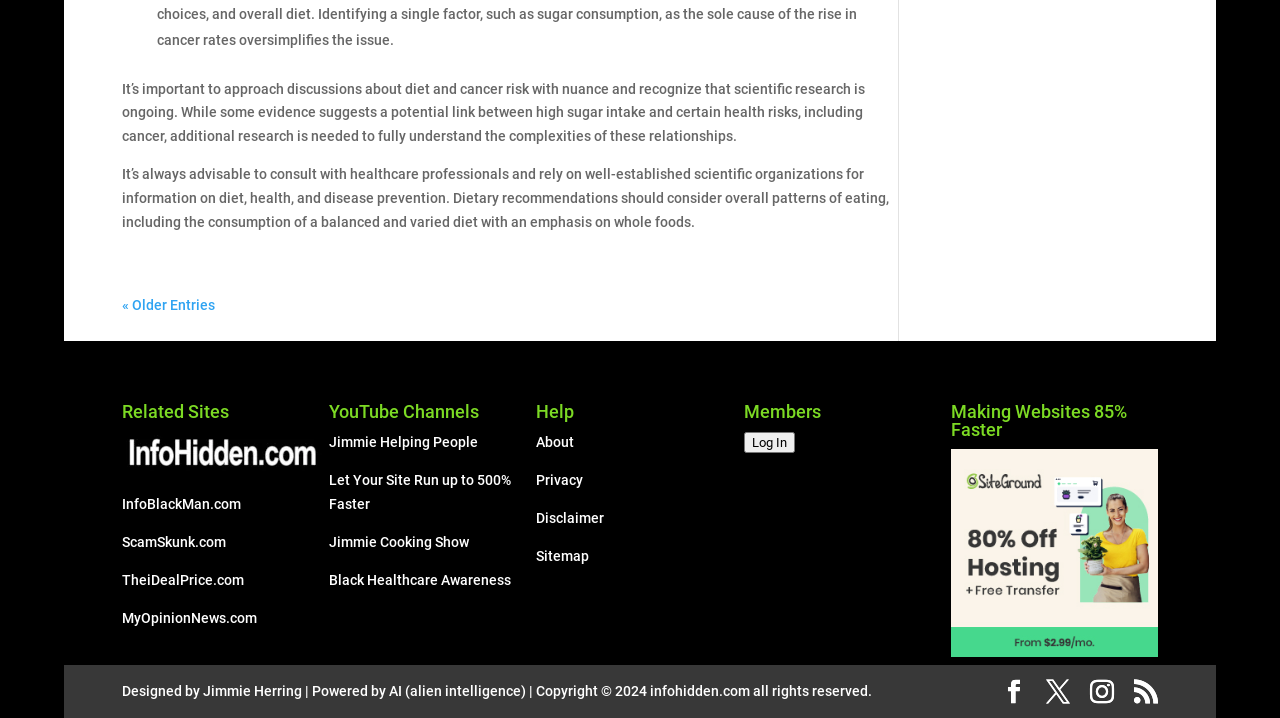How many YouTube channels are listed?
Please respond to the question with a detailed and thorough explanation.

Under the 'YouTube Channels' heading, there are four links listed: Jimmie Helping People, Let Your Site Run up to 500% Faster, Jimmie Cooking Show, and Black Healthcare Awareness.